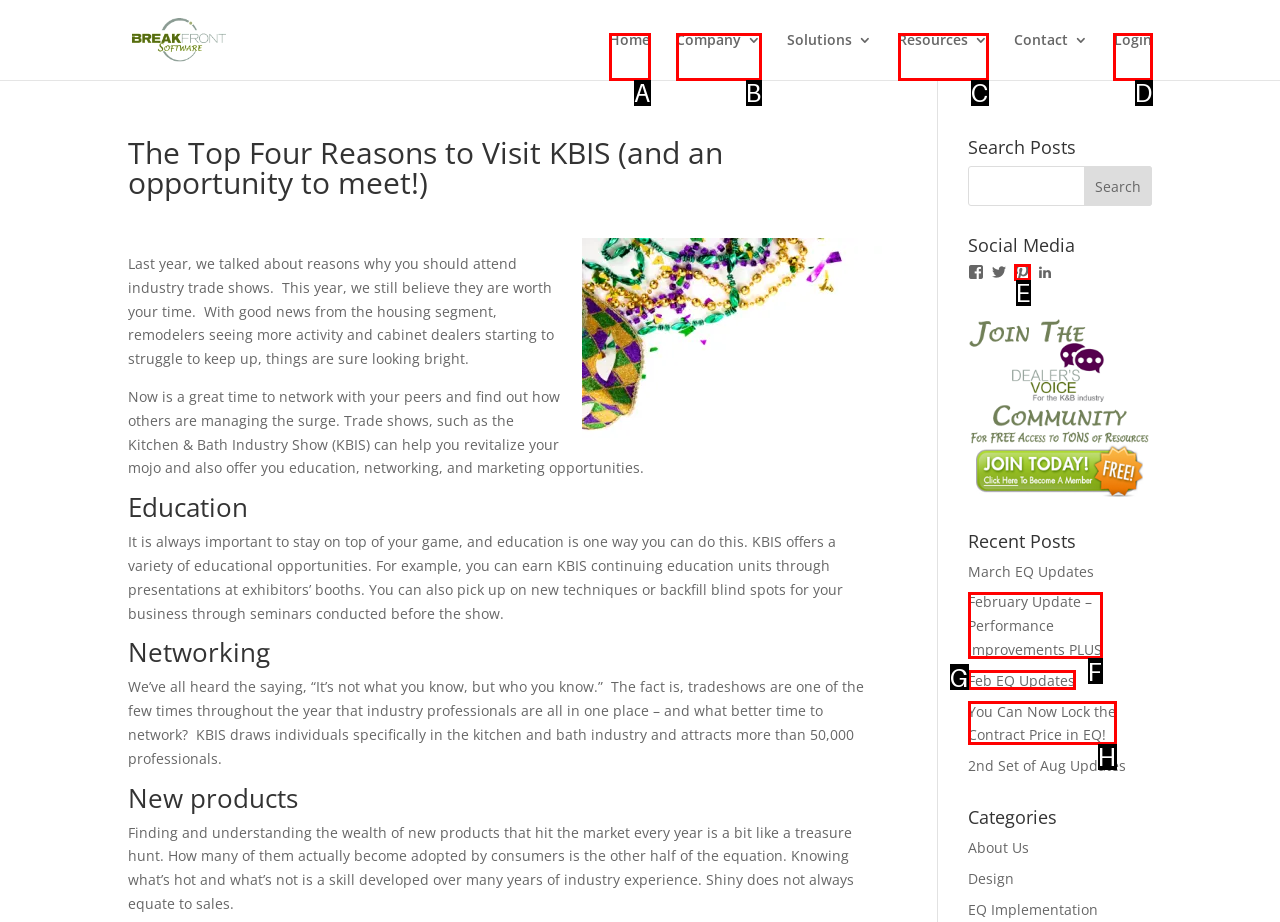Identify the correct UI element to click for the following task: Click on the 'Login' button Choose the option's letter based on the given choices.

D